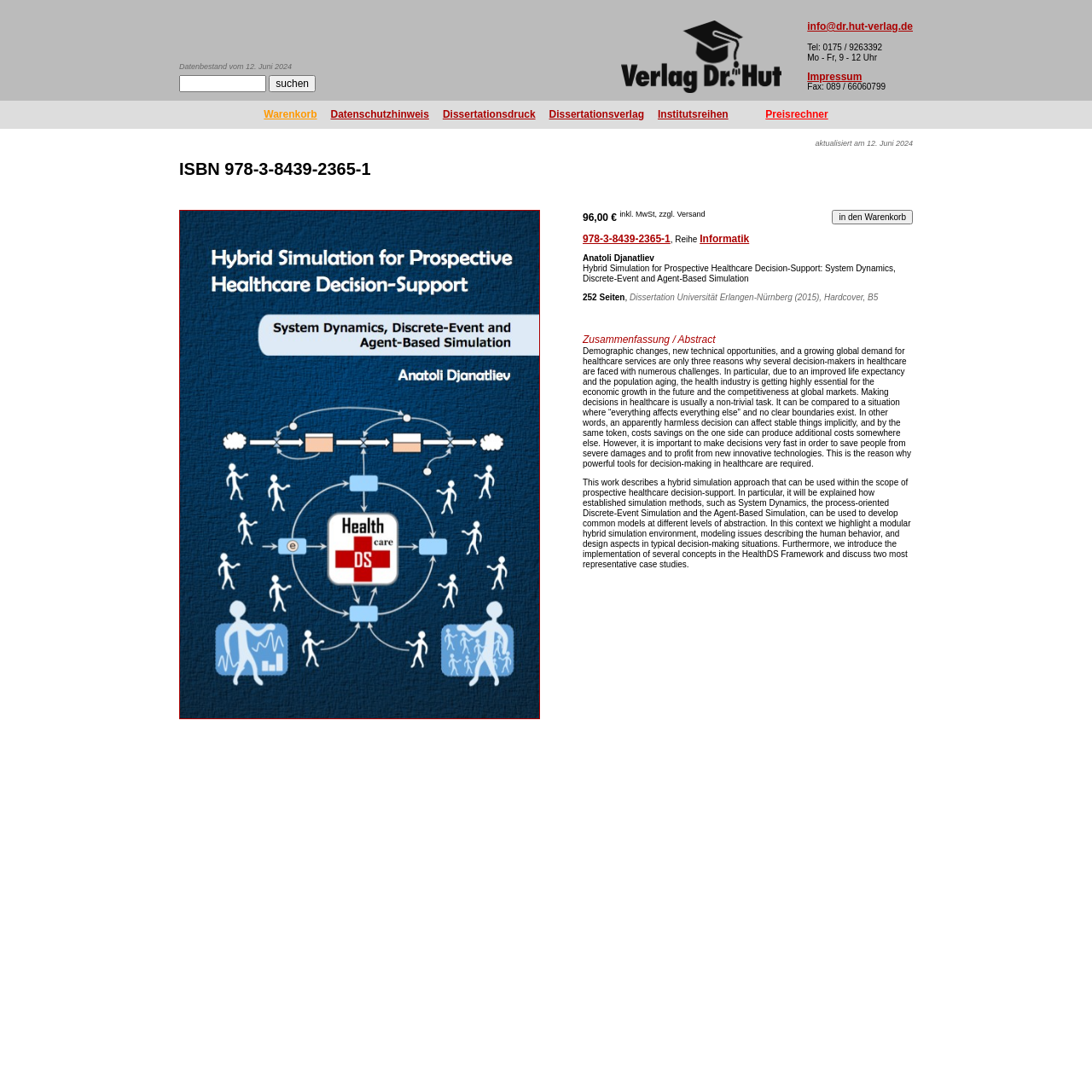Refer to the image and provide an in-depth answer to the question:
How many pages does the book have?

I found the number of pages of the book by looking at the section where the book's details are displayed. The number of pages is mentioned as '252 Seiten', which is German for '252 pages'.